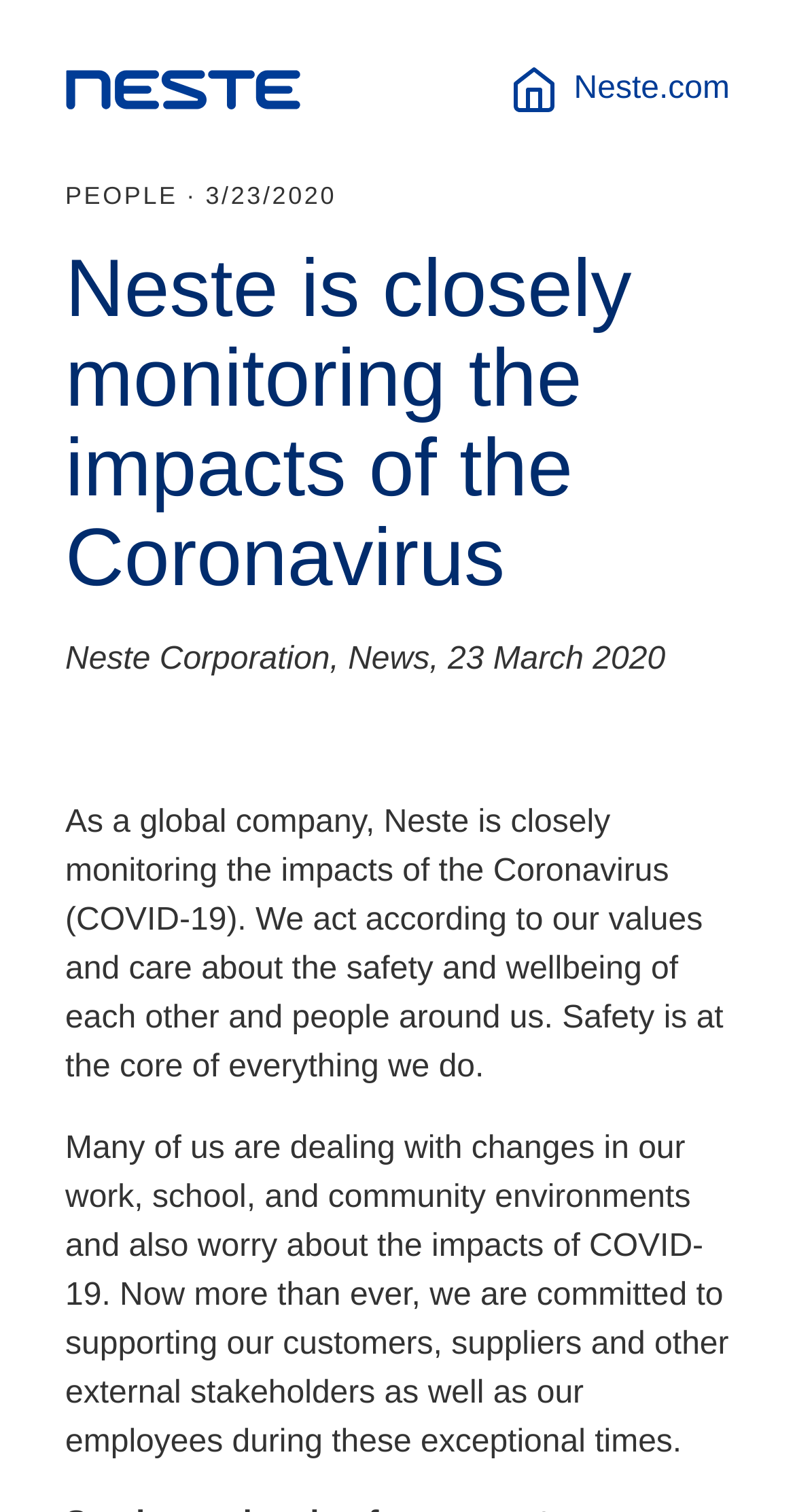Using the webpage screenshot, find the UI element described by aria-label="Toggle navigation". Provide the bounding box coordinates in the format (top-left x, top-left y, bottom-right x, bottom-right y), ensuring all values are floating point numbers between 0 and 1.

None